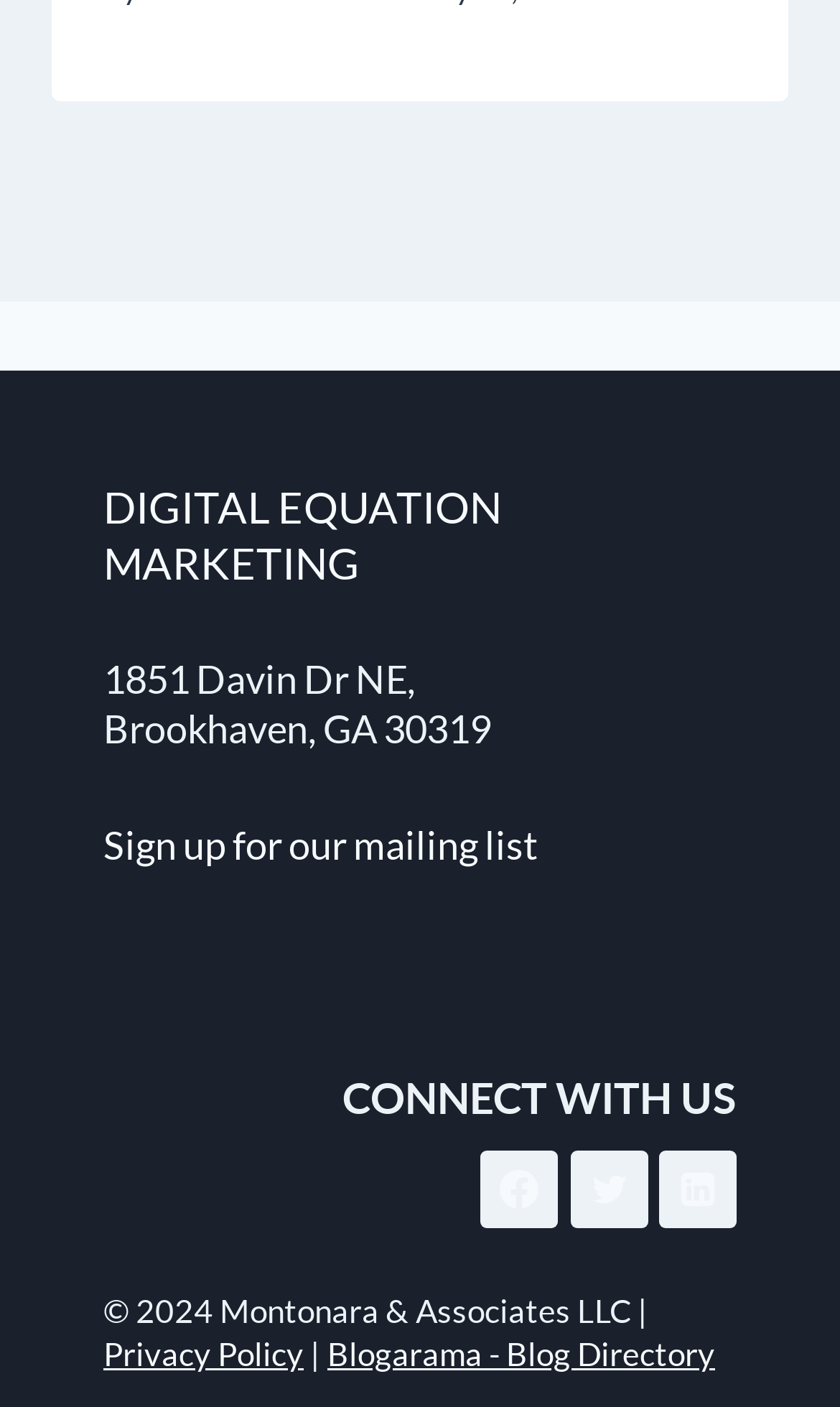Provide your answer to the question using just one word or phrase: How many social media links are available?

3